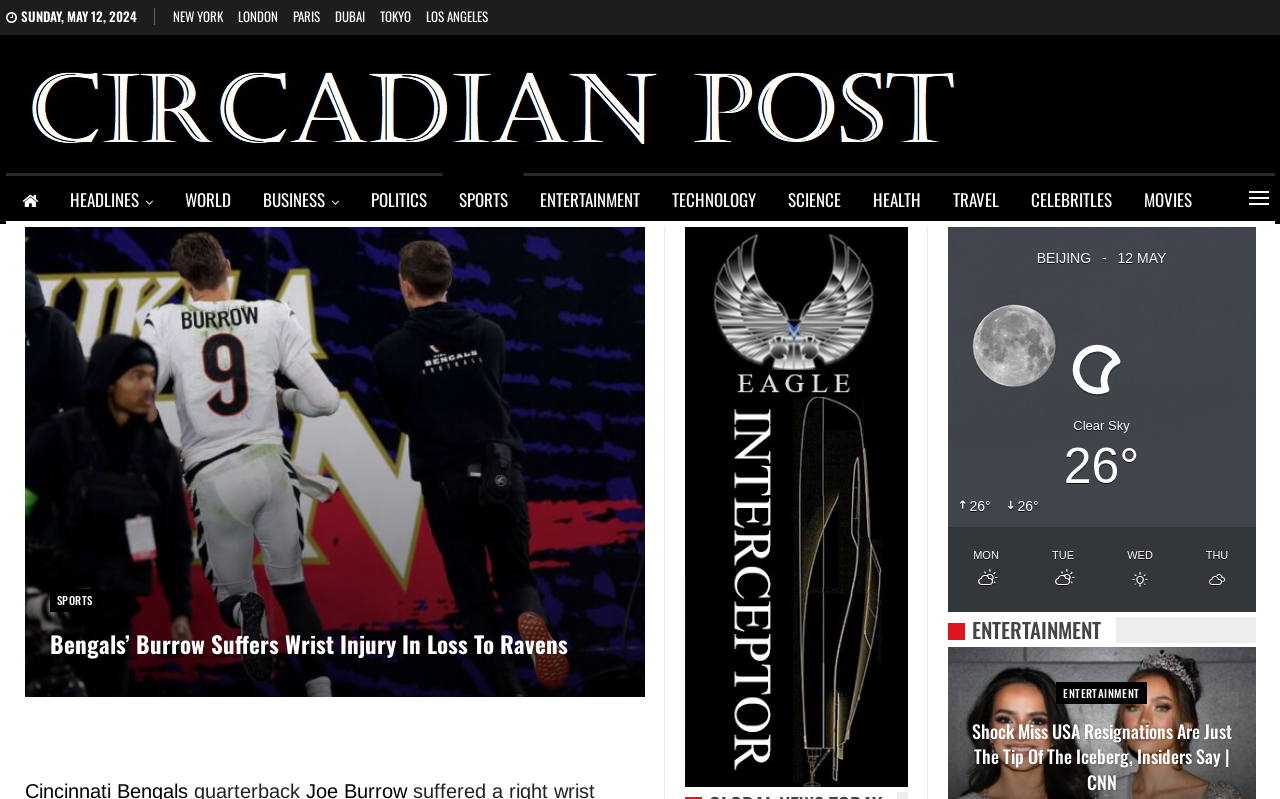Identify the bounding box coordinates of the clickable region necessary to fulfill the following instruction: "go to home page". The bounding box coordinates should be four float numbers between 0 and 1, i.e., [left, top, right, bottom].

None